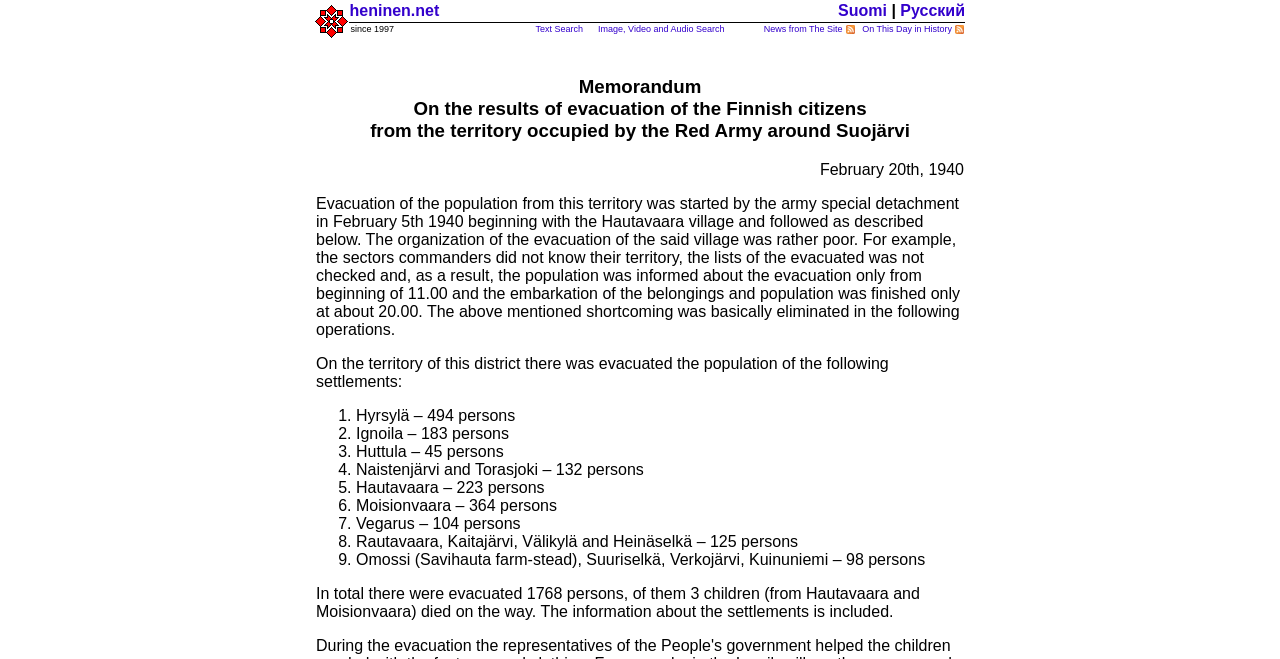Please find the bounding box coordinates of the element that must be clicked to perform the given instruction: "Donate to the museum". The coordinates should be four float numbers from 0 to 1, i.e., [left, top, right, bottom].

None